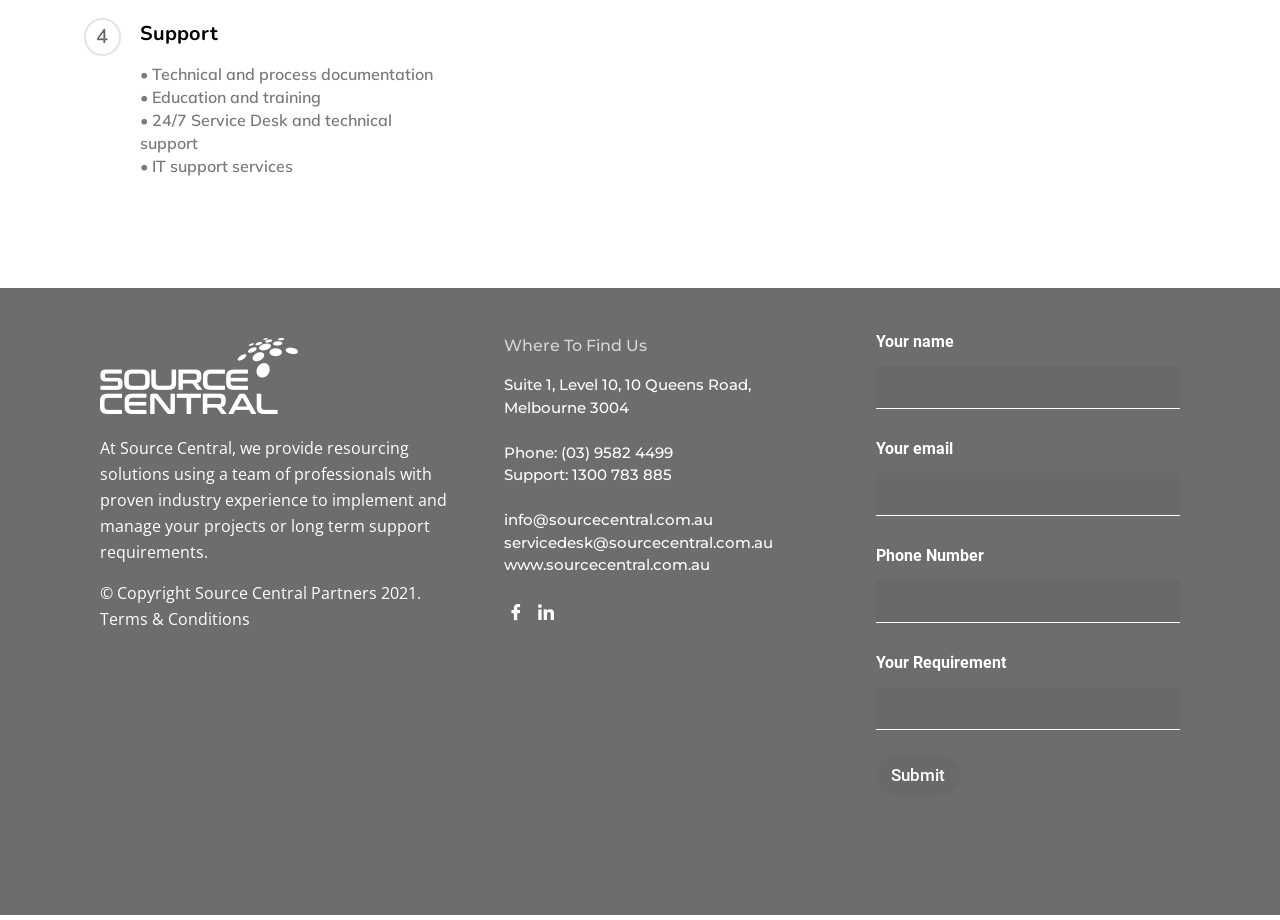What type of services does Source Central provide?
Please look at the screenshot and answer in one word or a short phrase.

Resourcing solutions